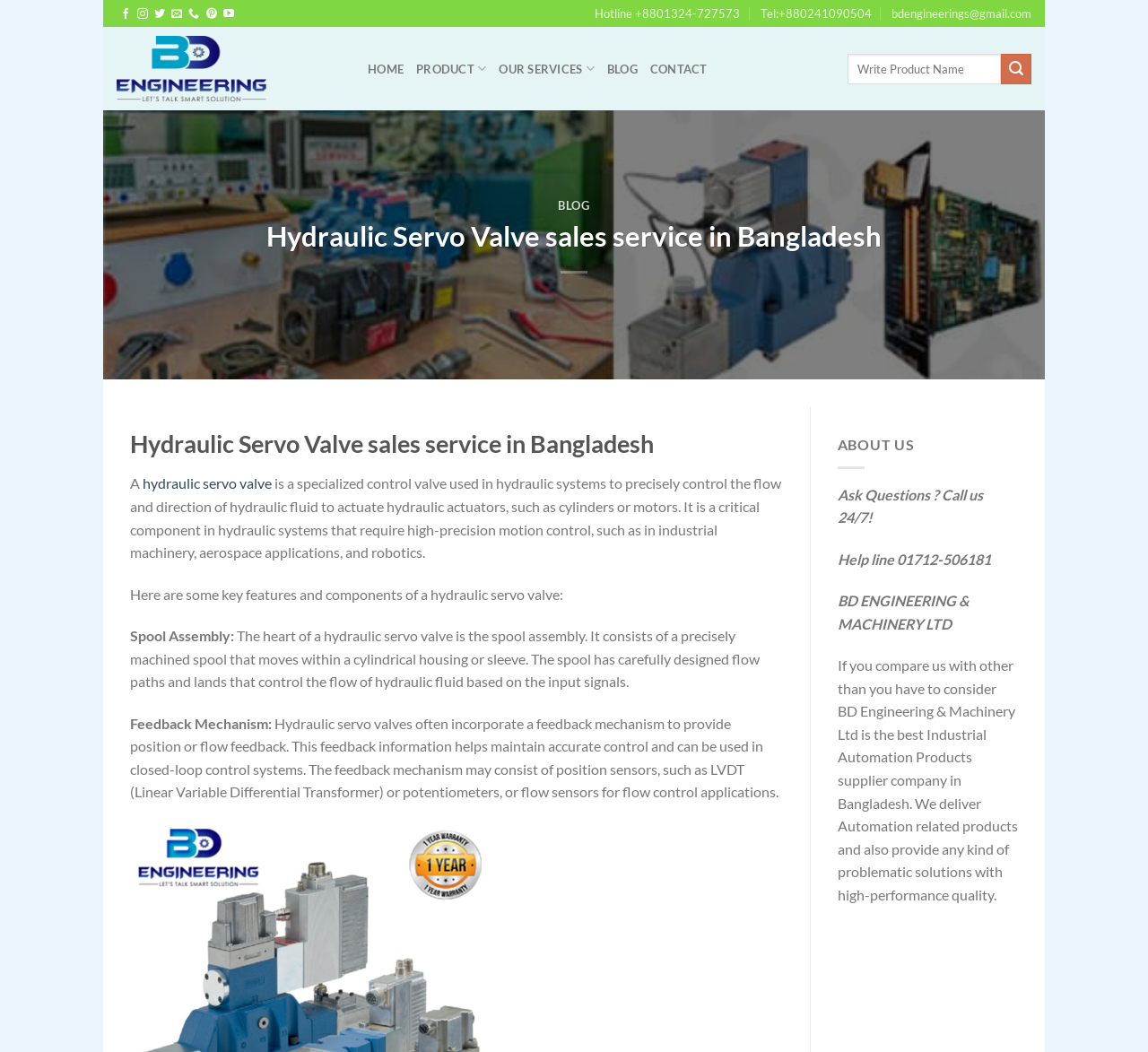Please identify the bounding box coordinates of the element on the webpage that should be clicked to follow this instruction: "Read about Hydraulic Servo Valve sales service in Bangladesh". The bounding box coordinates should be given as four float numbers between 0 and 1, formatted as [left, top, right, bottom].

[0.232, 0.207, 0.768, 0.242]